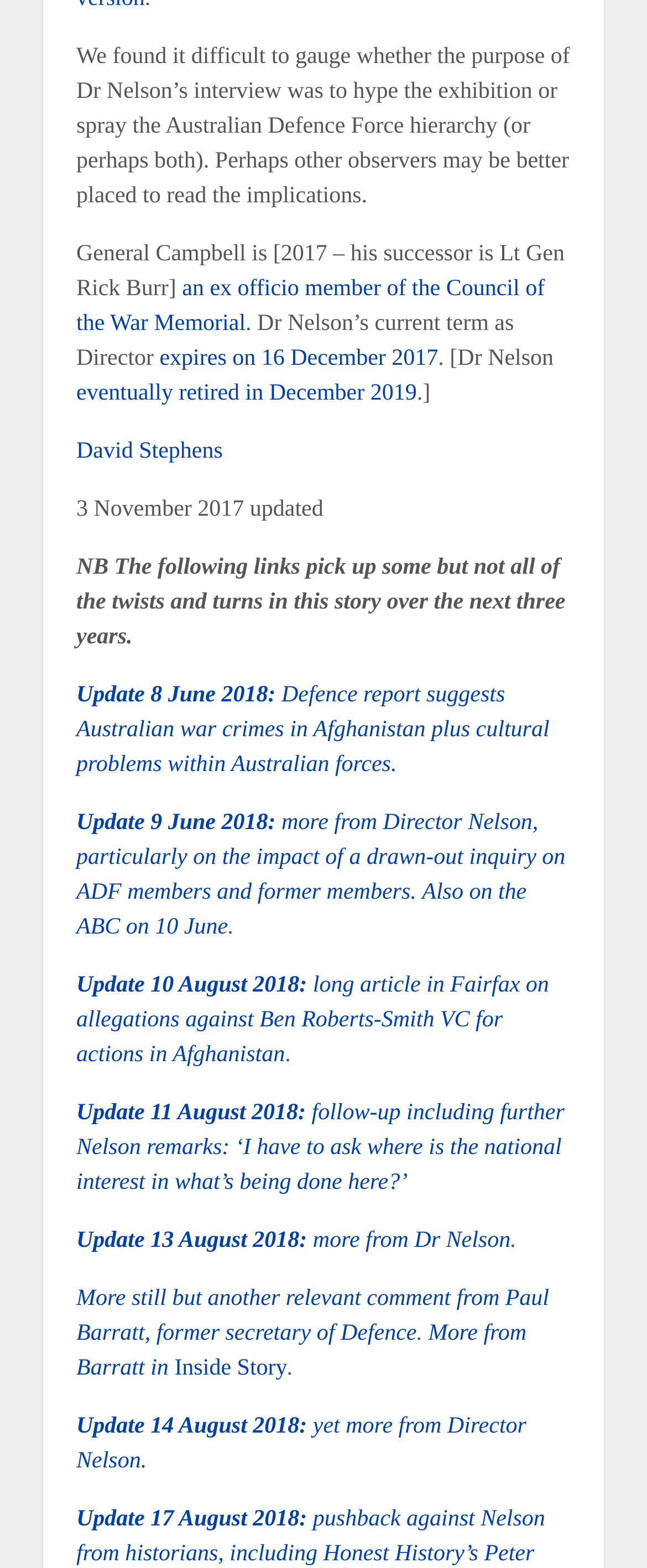Carefully examine the image and provide an in-depth answer to the question: When did Dr Nelson eventually retire?

The answer can be found in the link 'eventually retired in December 2019' which provides the retirement date of Dr Nelson.